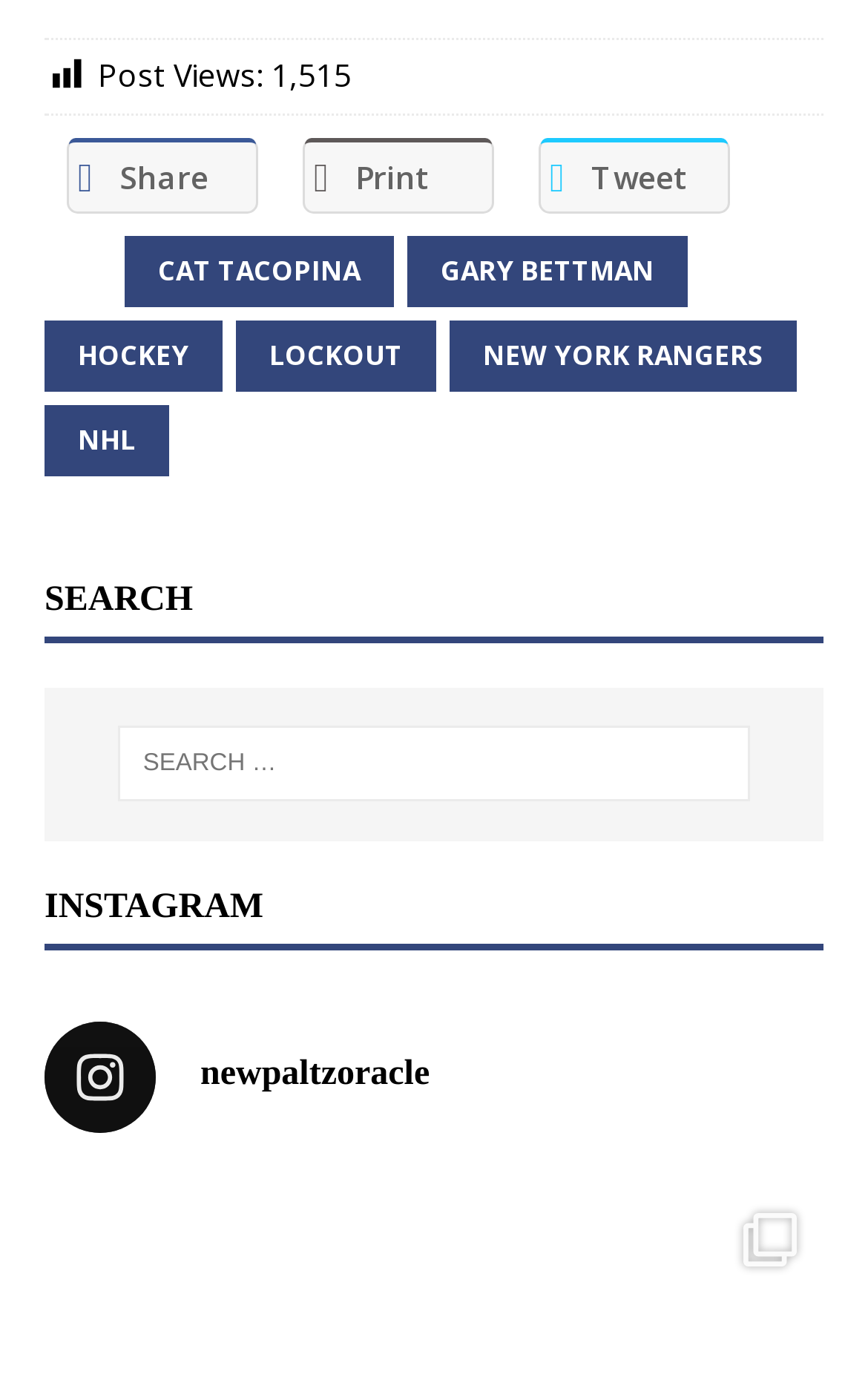Identify the bounding box coordinates of the clickable region to carry out the given instruction: "Explore recipes and tips".

None